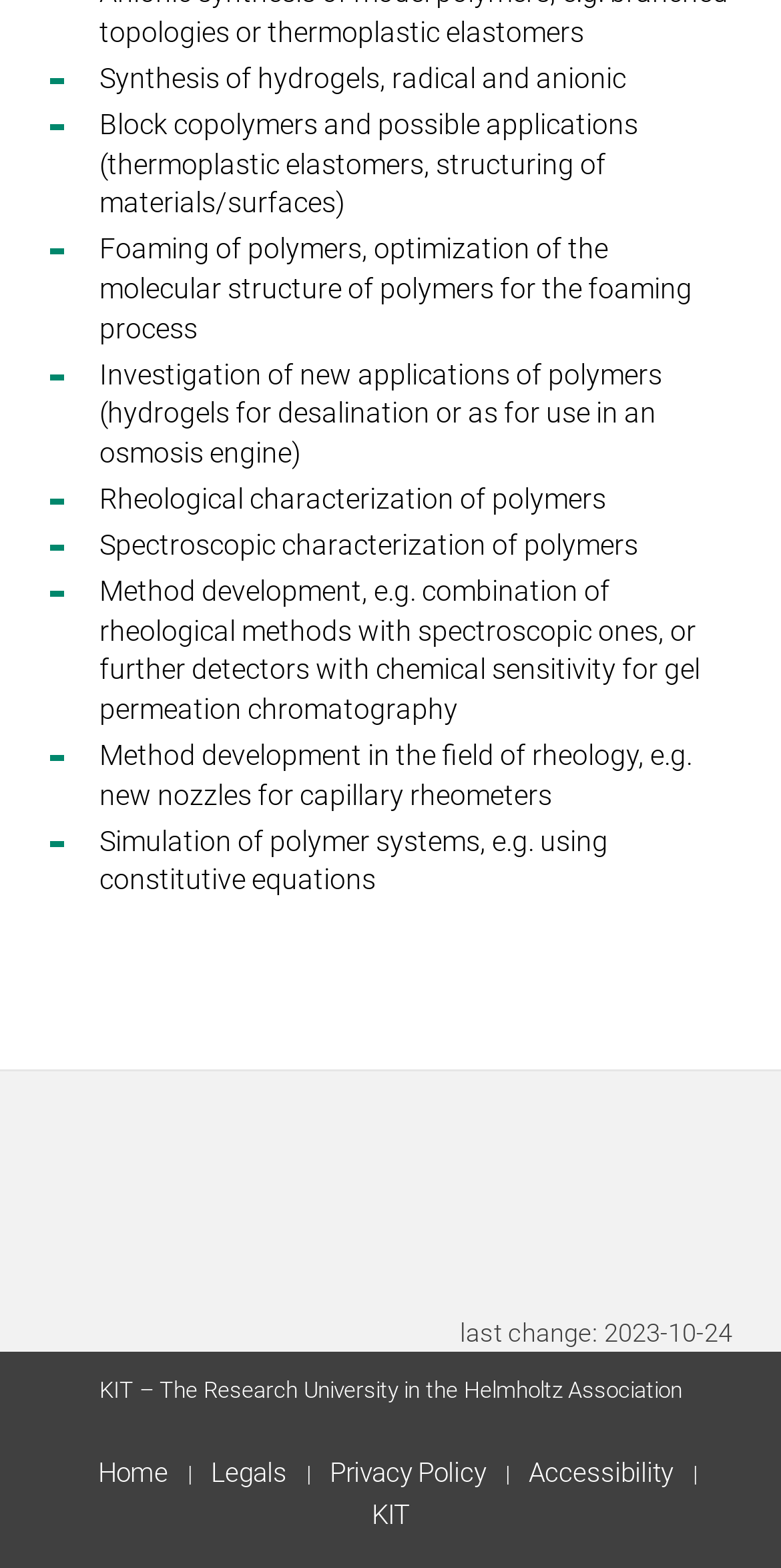What is the topic of the first static text element?
Craft a detailed and extensive response to the question.

The first static text element on the webpage mentions the synthesis of hydrogels, radical and anionic block copolymers, and possible applications.